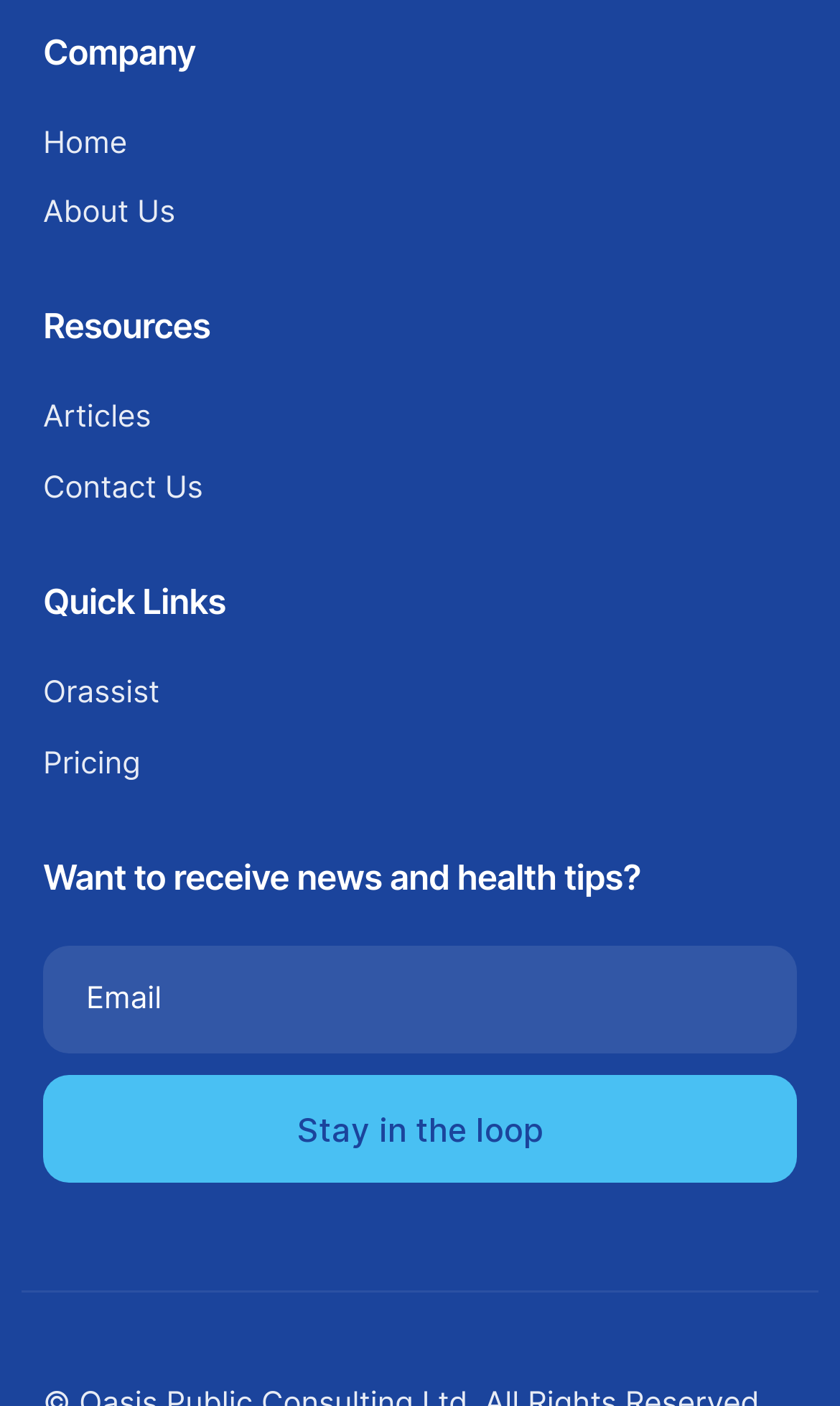Identify the bounding box for the described UI element: "parent_node: Contact Us".

[0.051, 0.331, 0.949, 0.365]